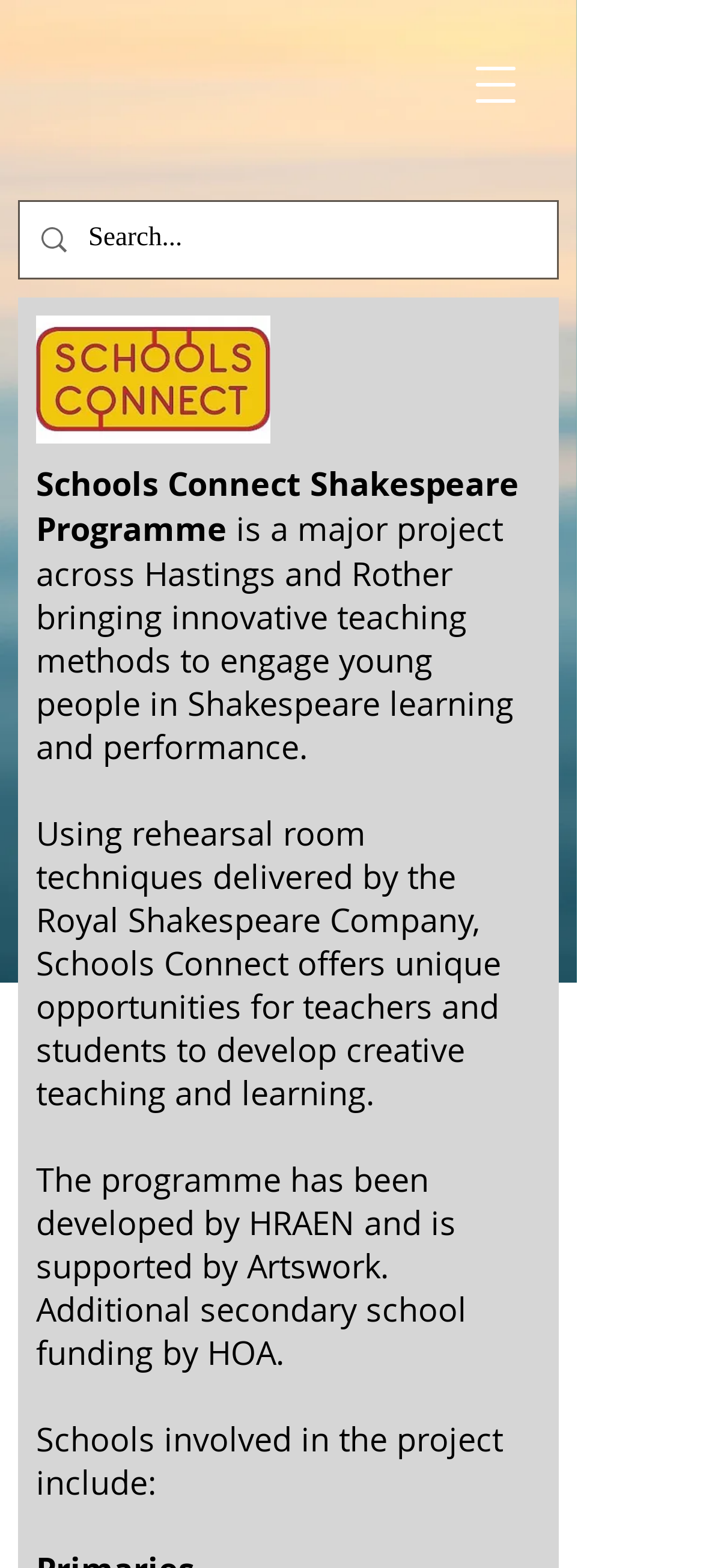Describe every aspect of the webpage comprehensively.

The webpage is about the "Schools Connect Shakespeare Programme" project. At the top, there is a logo image "Headspin (1).png" taking up about a quarter of the screen width, positioned near the top left corner. Next to it, on the top right corner, is a button to "Open navigation menu".

Below the logo, there is a search bar with a magnifying glass icon, allowing users to search for something. The search bar is accompanied by a generic element with no text, which might be a decorative element.

On the left side of the page, there is an image "Daisy dance.jpg" or "schools connect logo.jpg", which seems to be a logo or a decorative element. 

The main content of the page is a series of paragraphs describing the Schools Connect Shakespeare Programme. The first paragraph explains that it is a project across Hastings and Rother that brings innovative teaching methods to engage young people in Shakespeare learning and performance. The following paragraphs provide more details about the programme, including its development and funding.

Below the main content, there is a list of schools involved in the project, but the list itself is not provided in the accessibility tree.